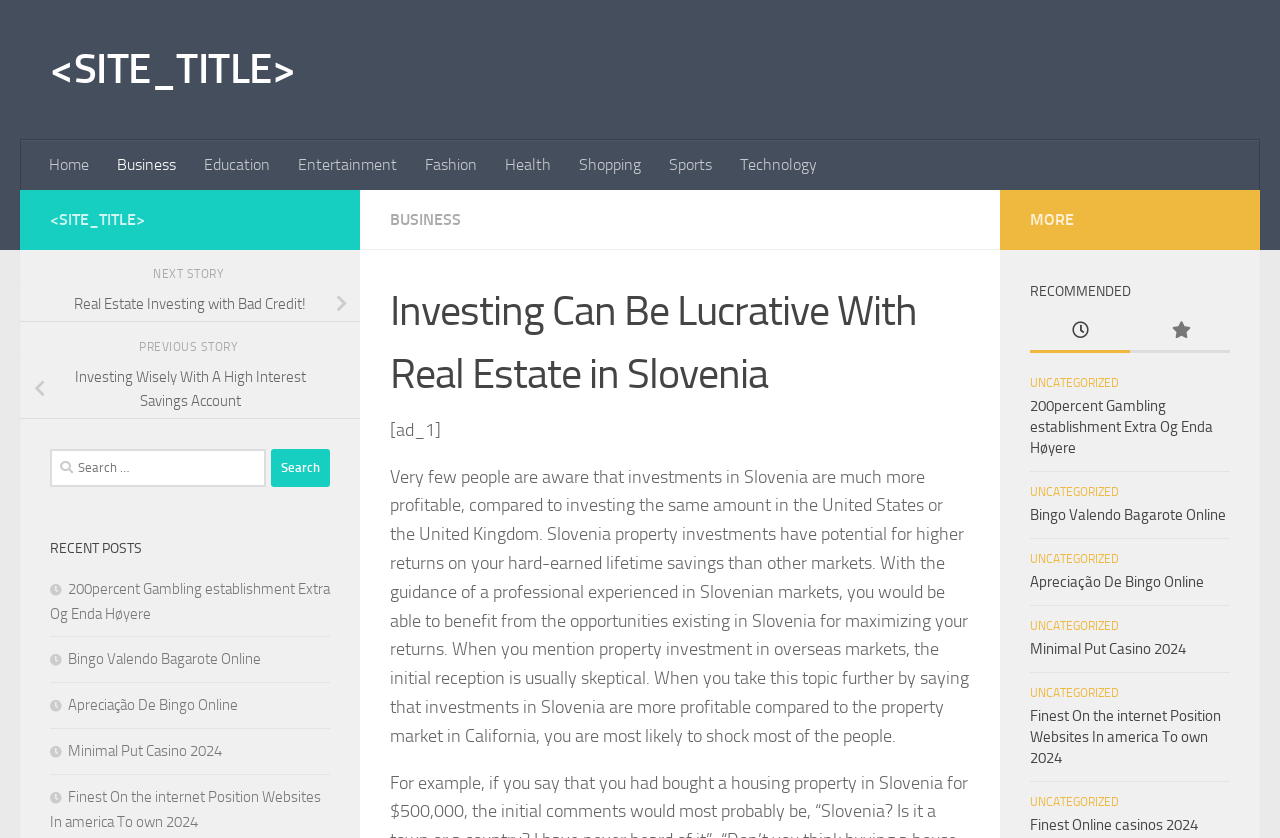What is the main topic of this webpage?
Kindly answer the question with as much detail as you can.

Based on the webpage content, the main topic is about investing in real estate, specifically in Slovenia, and how it can be lucrative. The webpage provides information and guidance on how to benefit from real estate investments in Slovenia.